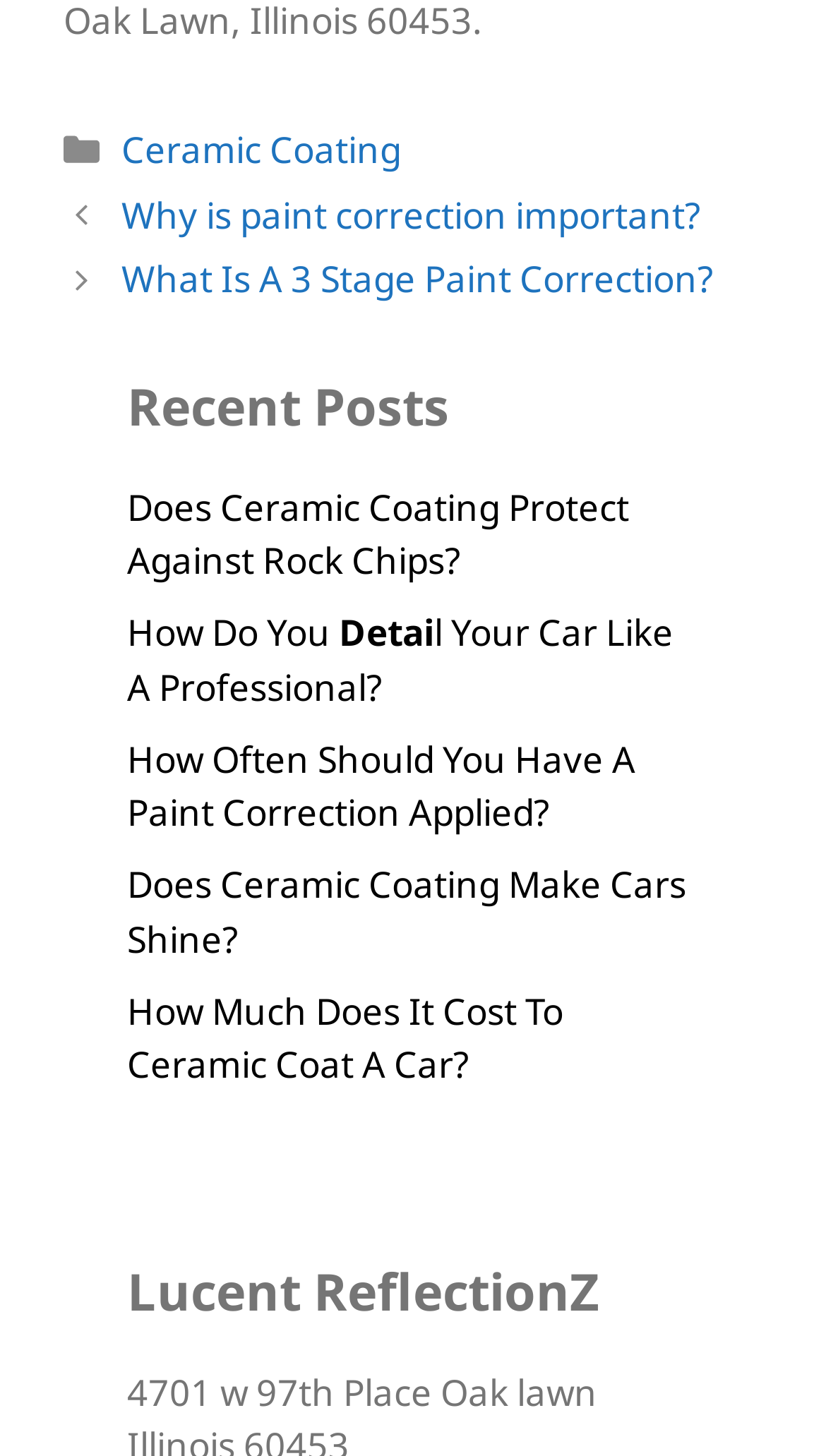Find the bounding box coordinates of the element I should click to carry out the following instruction: "View 'Why is paint correction important?' post".

[0.147, 0.131, 0.847, 0.164]